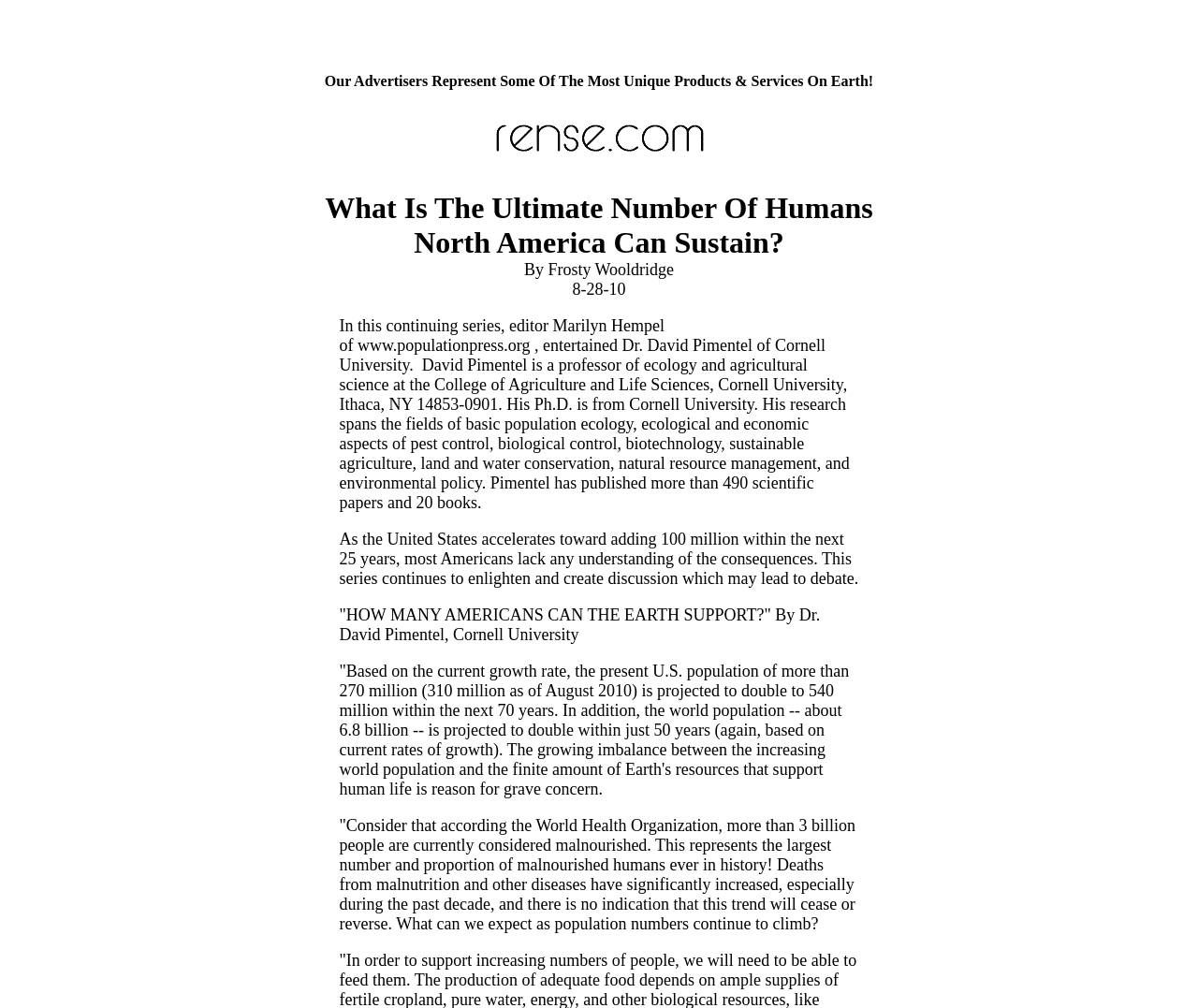How many people are currently malnourished?
From the screenshot, provide a brief answer in one word or phrase.

3 billion